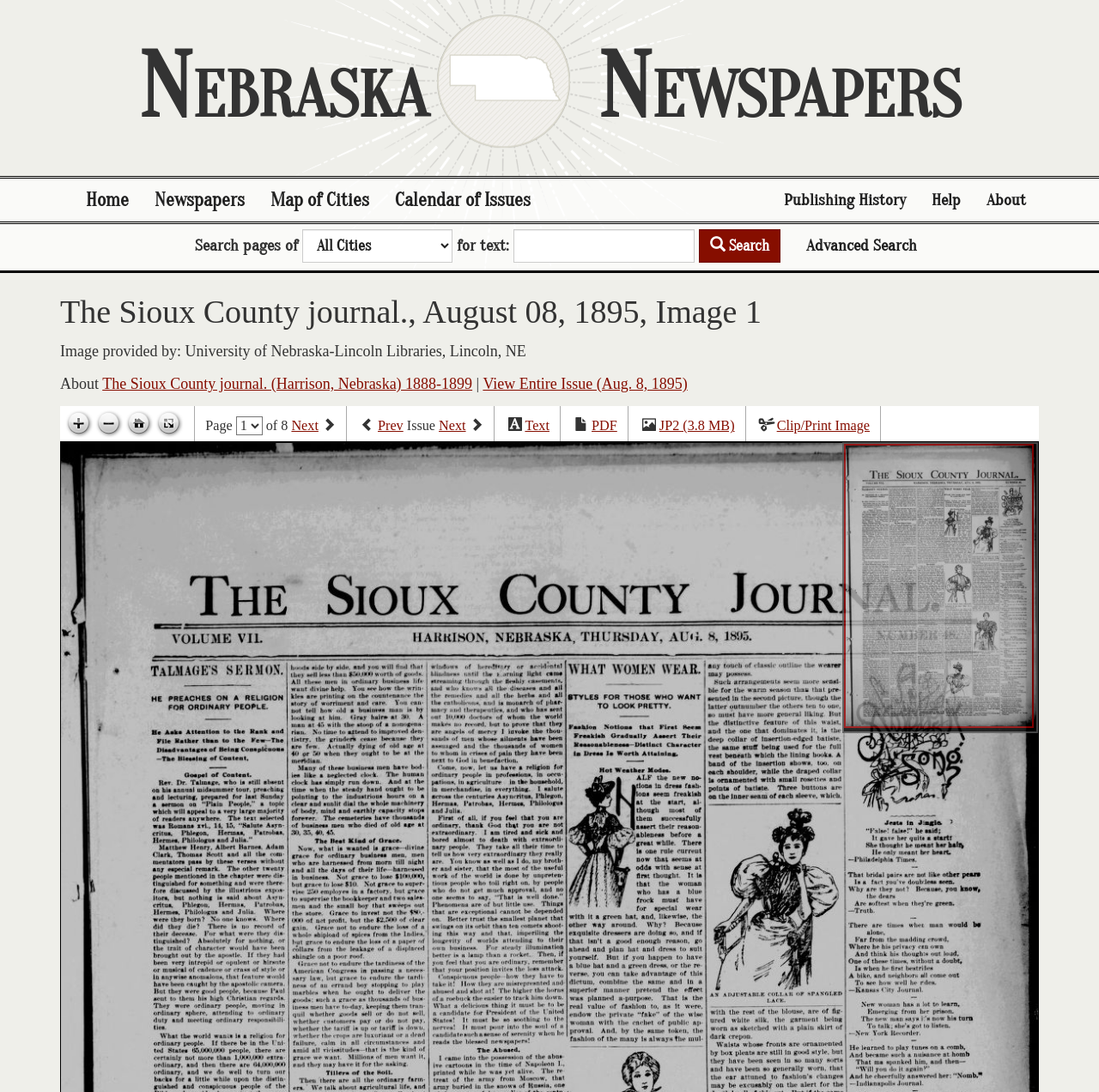Please identify the bounding box coordinates of where to click in order to follow the instruction: "View entire issue".

[0.439, 0.344, 0.626, 0.359]